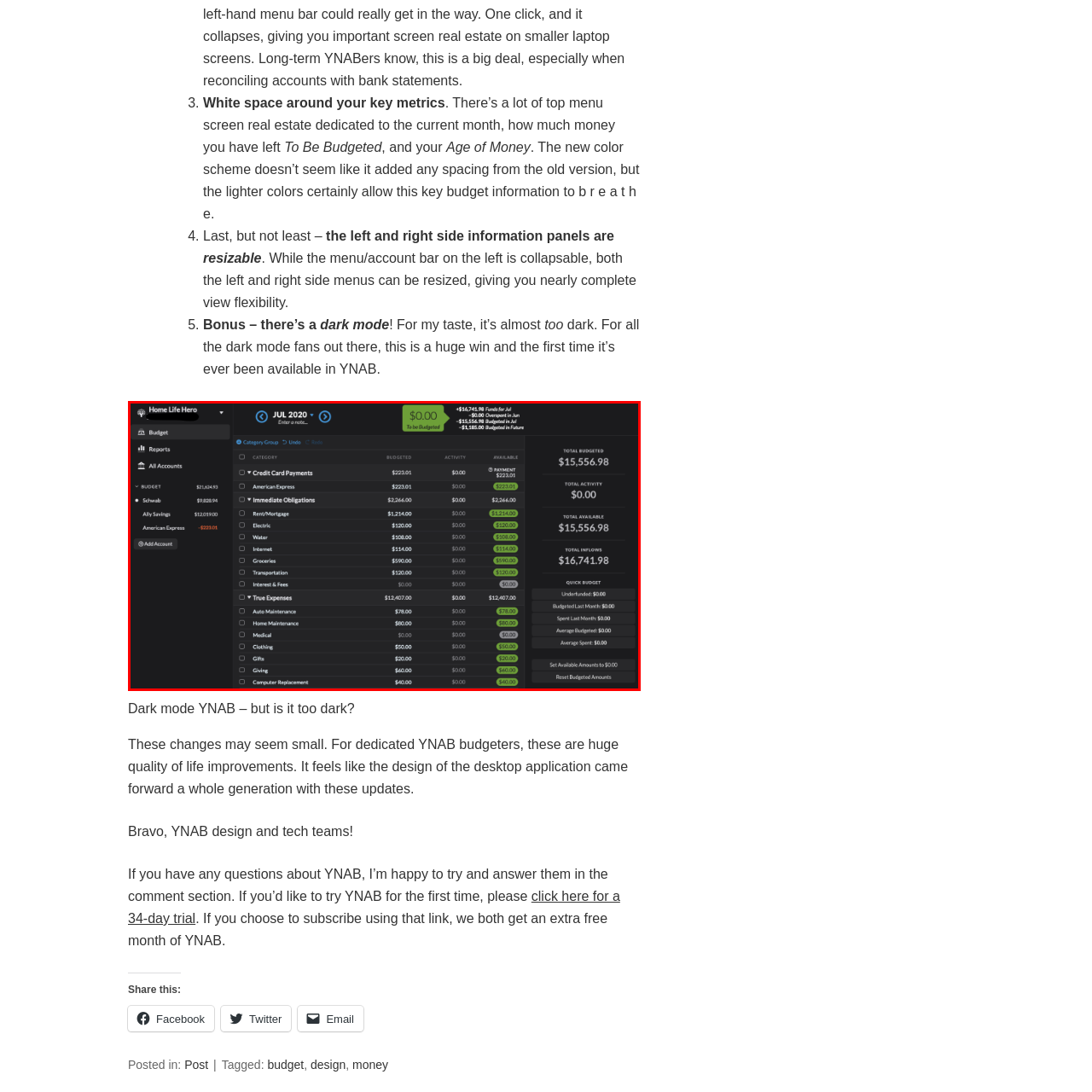Generate an in-depth caption for the image segment highlighted with a red box.

The image displays a budgeting interface from the YNAB (You Need A Budget) application, showcasing a detailed budget for the month of July 2020. The screen features a user-friendly layout with the title "Home Life Hero" prominently displayed at the top. 

To the left, a summary of categories is shown, including "Credit Card Payments" and "Immediate Obligations," with specific entries for various expenses such as rent/mortgage, utilities, and groceries. Each category lists the budgeted amounts, any activity recorded, and the available funds—demonstrating a strategic approach to tracking financial health.

Additionally, the interface highlights current totals: $15,556.98 budgeted for the month, $0.00 in activity so far, and $15,556.98 available, alongside a summary of total inflows and other financial metrics. This visual representation aids users in understanding their financial status at a glance, emphasizing the application’s strong focus on effective money management and budgeting. 

The aesthetics of the dark mode theme improve visibility and reduce eye strain, particularly beneficial for users who prefer a darker interface. This screenshot captures the essence of modern budgeting tools designed to facilitate financial awareness and planning.